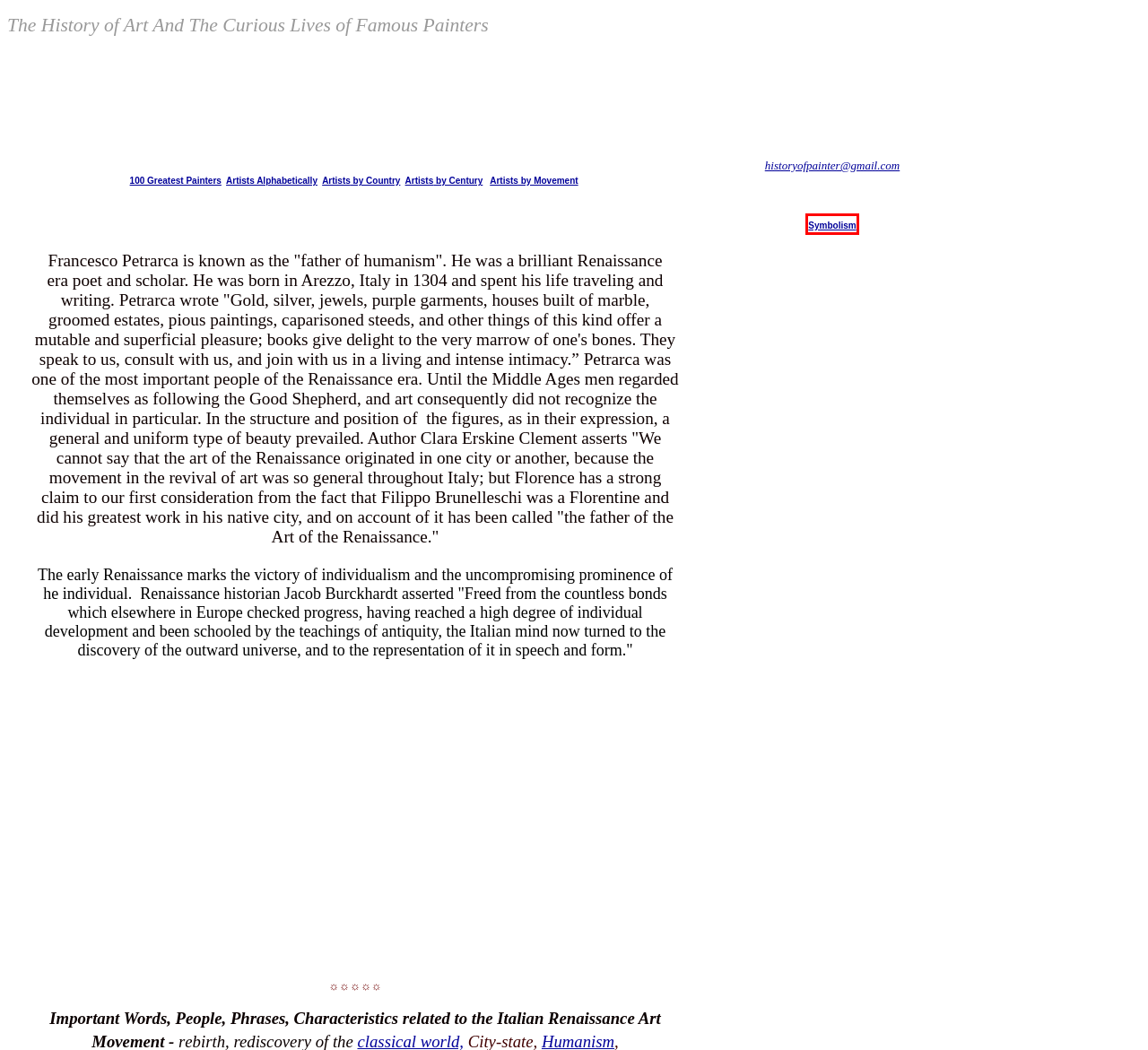Given a screenshot of a webpage with a red bounding box around a UI element, please identify the most appropriate webpage description that matches the new webpage after you click on the element. Here are the candidates:
A. The Meaning of Sacred Symbols in Byzantine, Gothic and Renaissance Painting
B. A List of The Greatest Painters Of All Time
C. Search Famous Artists Listed Alphabetically by Last Name
D. Important Artists Listed By Country
E. romanticized landscape painting of the Renaissance
F. High Renaissance artist biography
and style and facts
G. Important Art Movements, Eras and Periods
H. Search Important Painters by Century

A